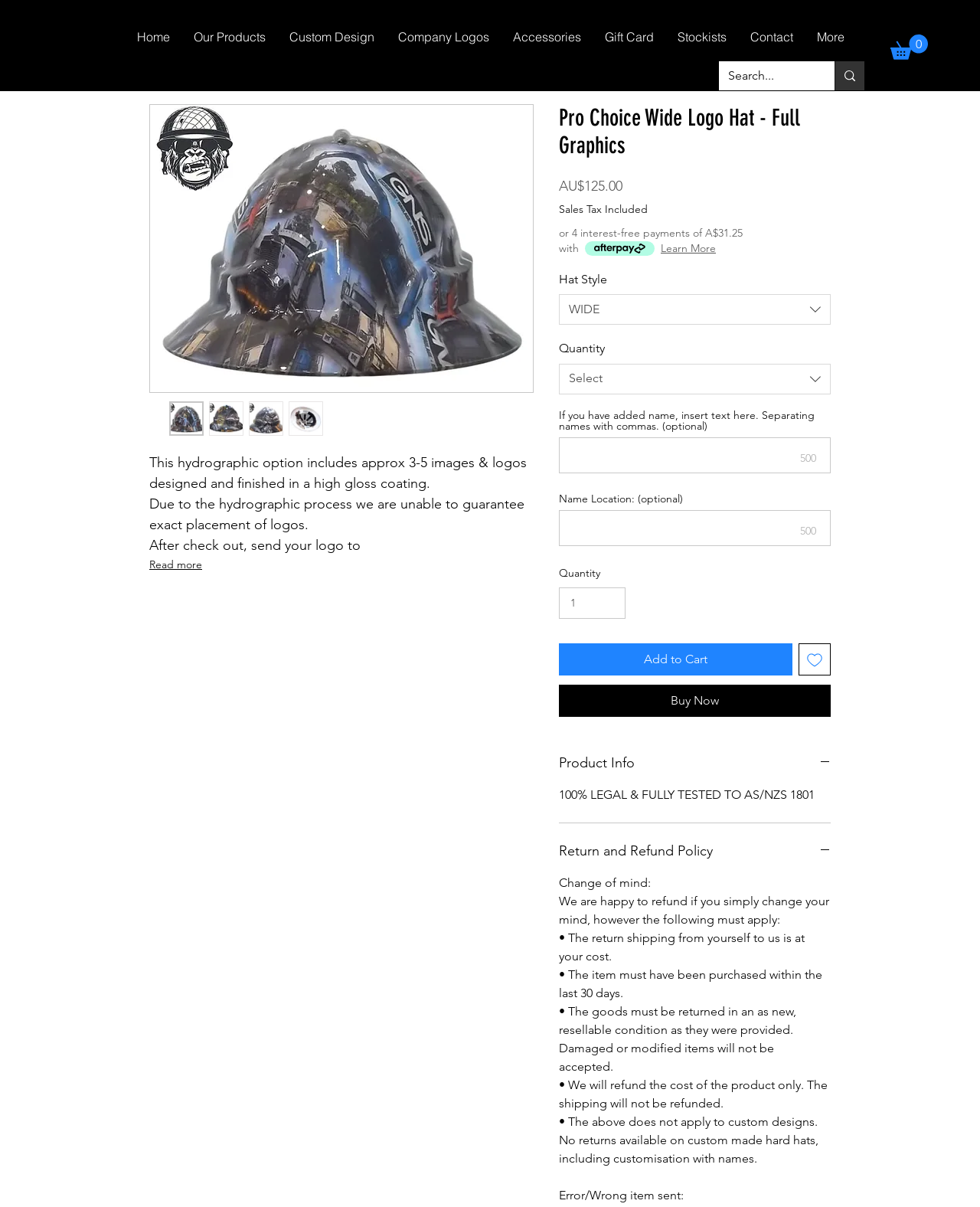Pinpoint the bounding box coordinates of the clickable area necessary to execute the following instruction: "Select hat style". The coordinates should be given as four float numbers between 0 and 1, namely [left, top, right, bottom].

[0.57, 0.244, 0.848, 0.269]